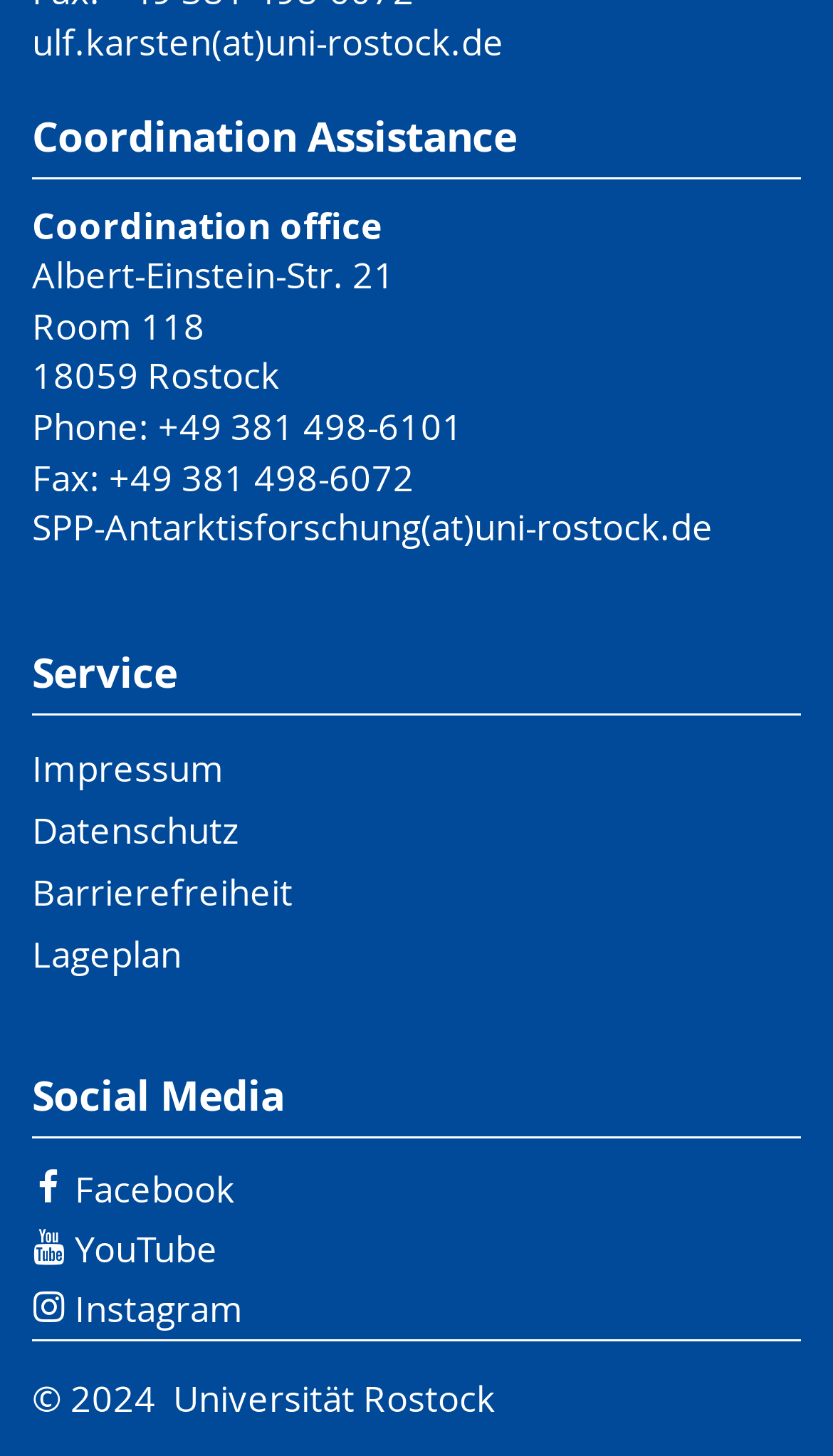Analyze the image and give a detailed response to the question:
How many social media links are there?

I counted the number of link elements with social media icons, which are Facebook, YouTube, and Instagram, located under the 'Social Media' heading.